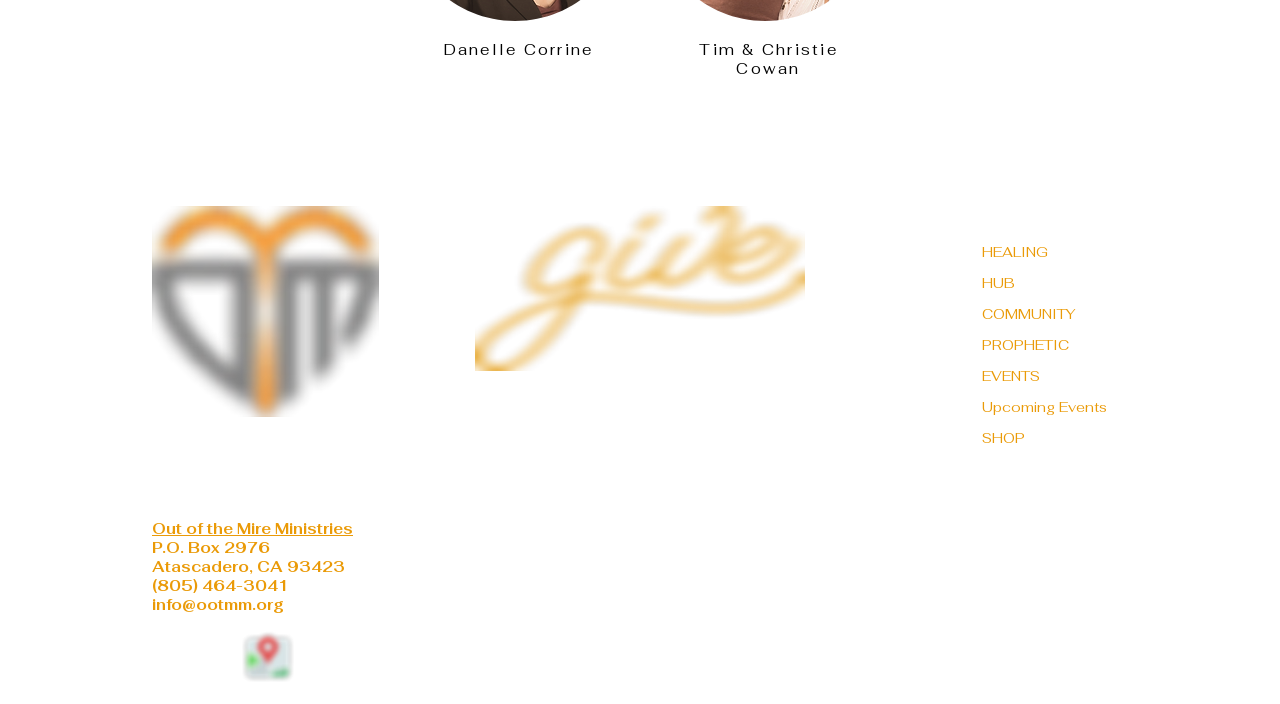Find the bounding box coordinates of the element to click in order to complete the given instruction: "Visit the 'HOME' page."

[0.767, 0.292, 0.883, 0.336]